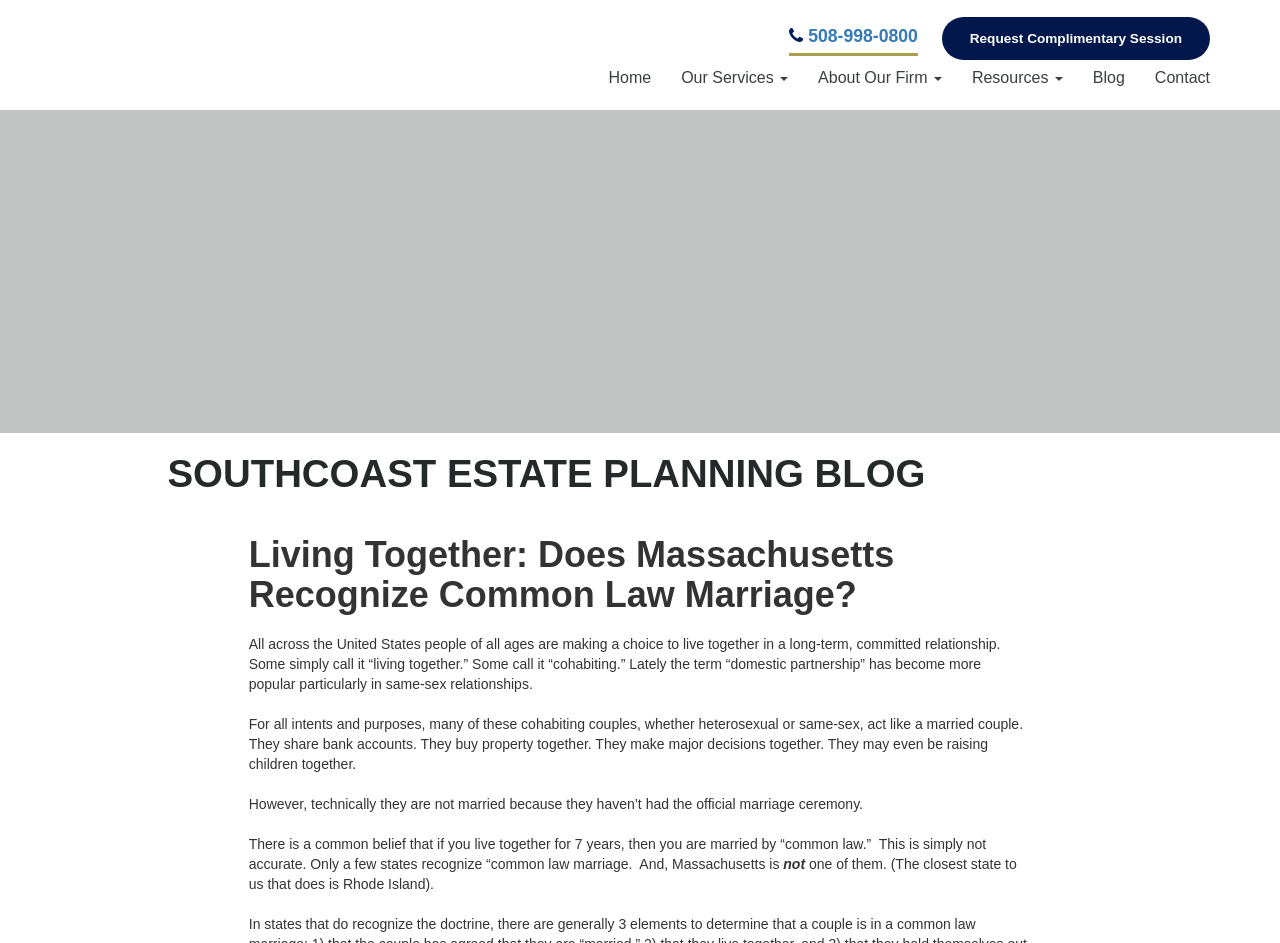Predict the bounding box of the UI element based on the description: "Blog". The coordinates should be four float numbers between 0 and 1, formatted as [left, top, right, bottom].

[0.842, 0.064, 0.891, 0.102]